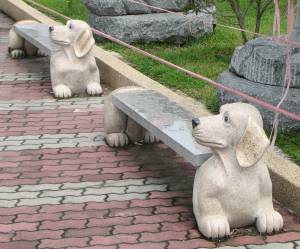What is the atmosphere of the surrounding environment?
Can you provide an in-depth and detailed response to the question?

The caption describes the atmosphere as cheerful and animal-friendly, which is created by the combination of the dog-shaped benches, lush greenery, and additional stone sculptures along the paved walkway.